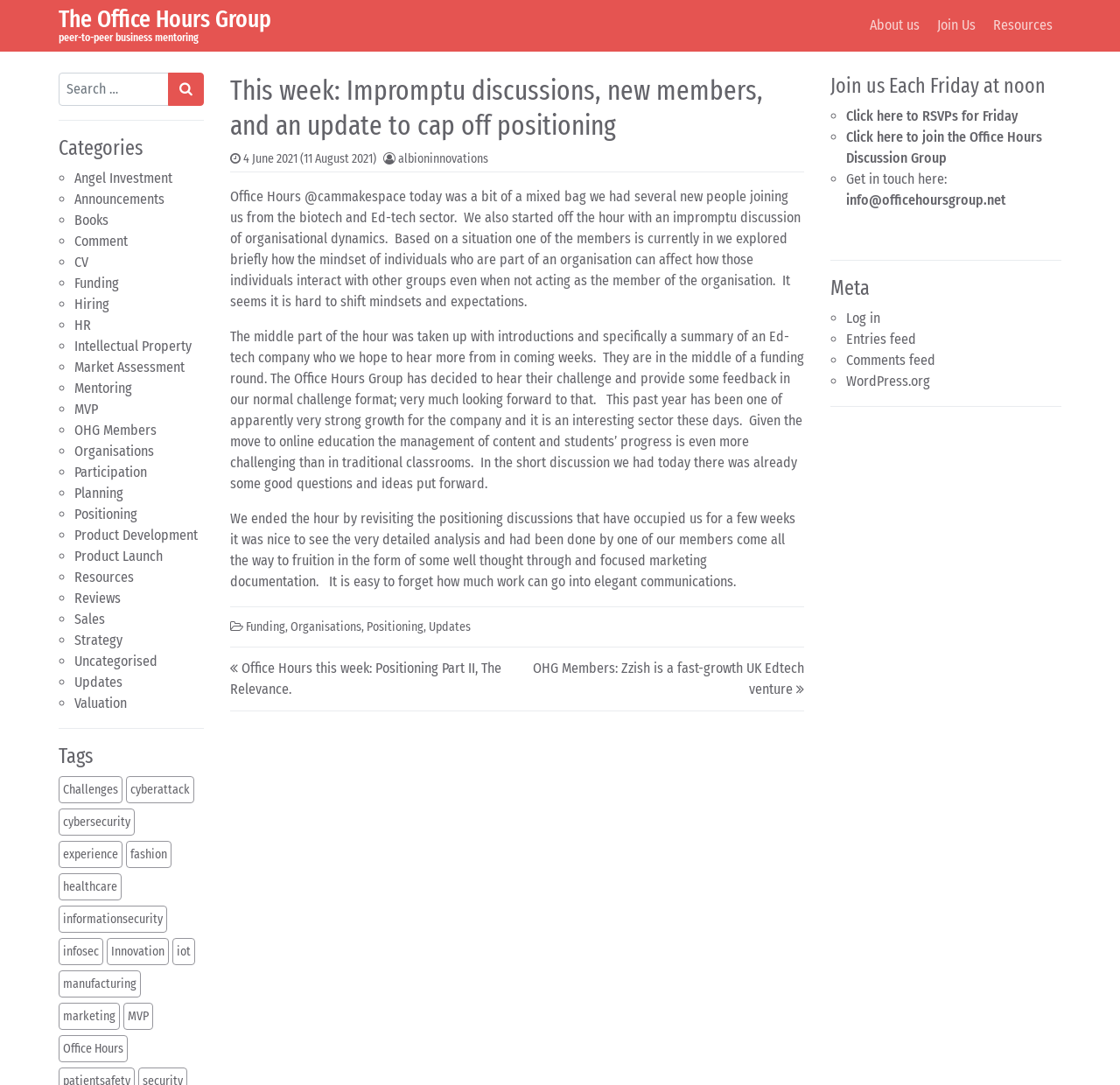Could you indicate the bounding box coordinates of the region to click in order to complete this instruction: "Skip to content".

[0.011, 0.011, 0.031, 0.026]